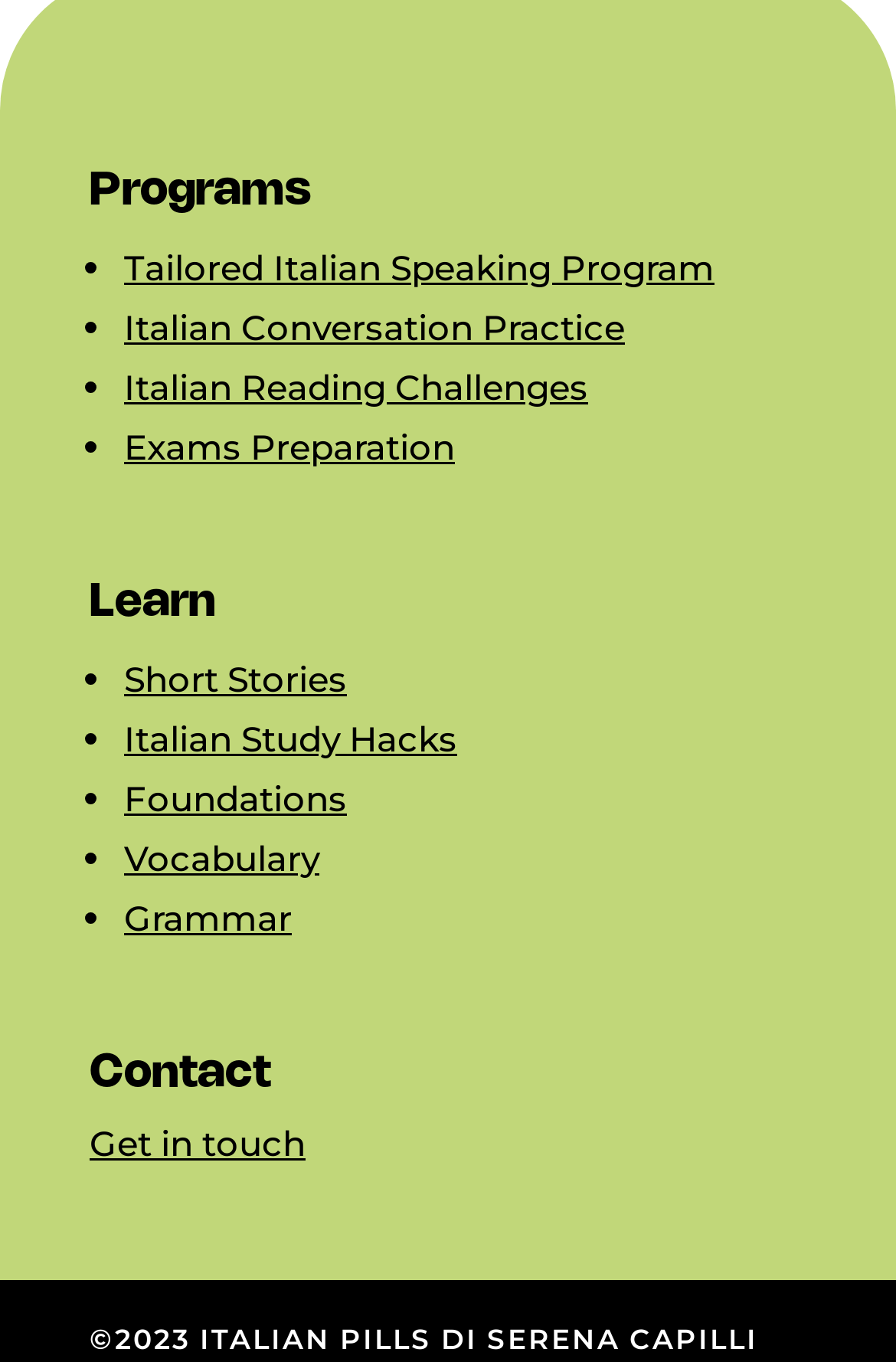Please identify the bounding box coordinates of the clickable area that will allow you to execute the instruction: "Explore the Tailored Italian Speaking Program".

[0.138, 0.18, 0.797, 0.212]